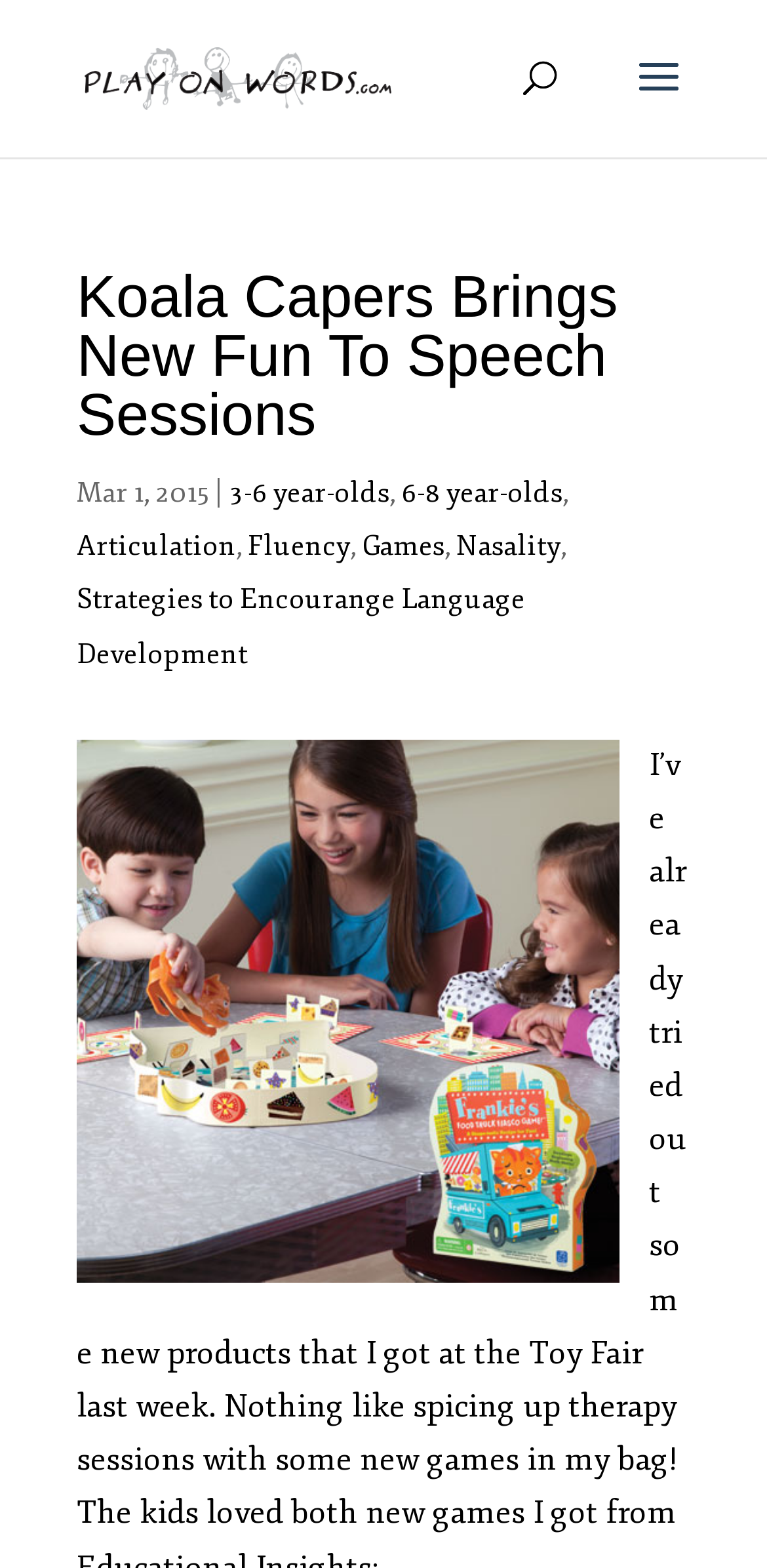Find the bounding box coordinates of the clickable area that will achieve the following instruction: "Search for something".

[0.5, 0.0, 0.9, 0.001]